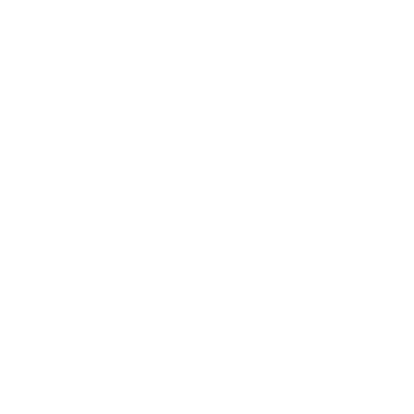Create a detailed narrative for the image.

The image displays a stylish representation of a bodycon dress, appealing to fashion enthusiasts seeking outfits that enhance their figure. This design exemplifies the bodycon style, characterized by its snug, form-fitting silhouette that accentuates the body's natural curves. Ideal for various occasions, from casual outings to more formal events, the image serves as an inspiration for those interested in trendy clothing choices. Accompanied by informative texts, such as guides on finding flattering dresses, this visual contributes to a wider narrative about contemporary fashion options.